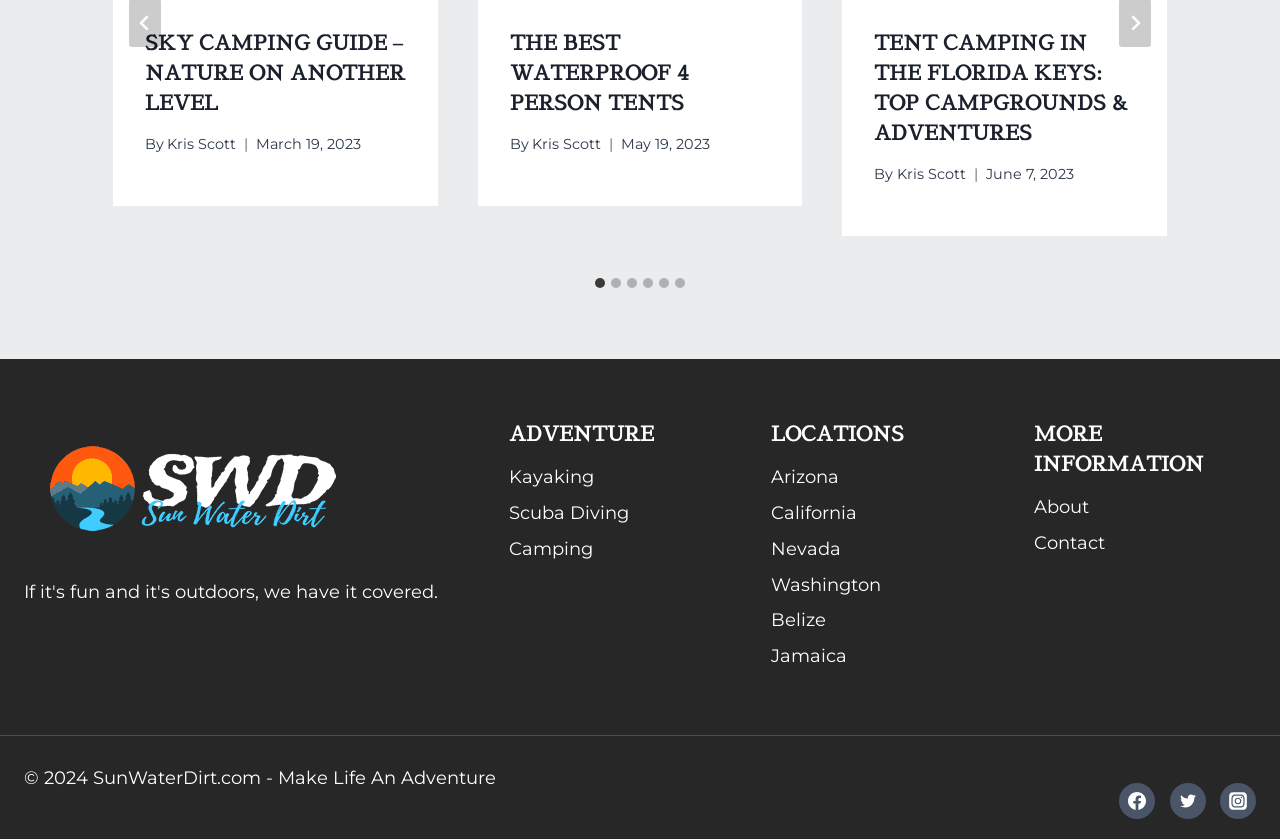Who is the author of the article 'TENT CAMPING IN THE FLORIDA KEYS: TOP CAMPGROUNDS & ADVENTURES'?
Based on the screenshot, give a detailed explanation to answer the question.

I looked at the article 'TENT CAMPING IN THE FLORIDA KEYS: TOP CAMPGROUNDS & ADVENTURES' and found the author's name 'By Kris Scott' below the article title.